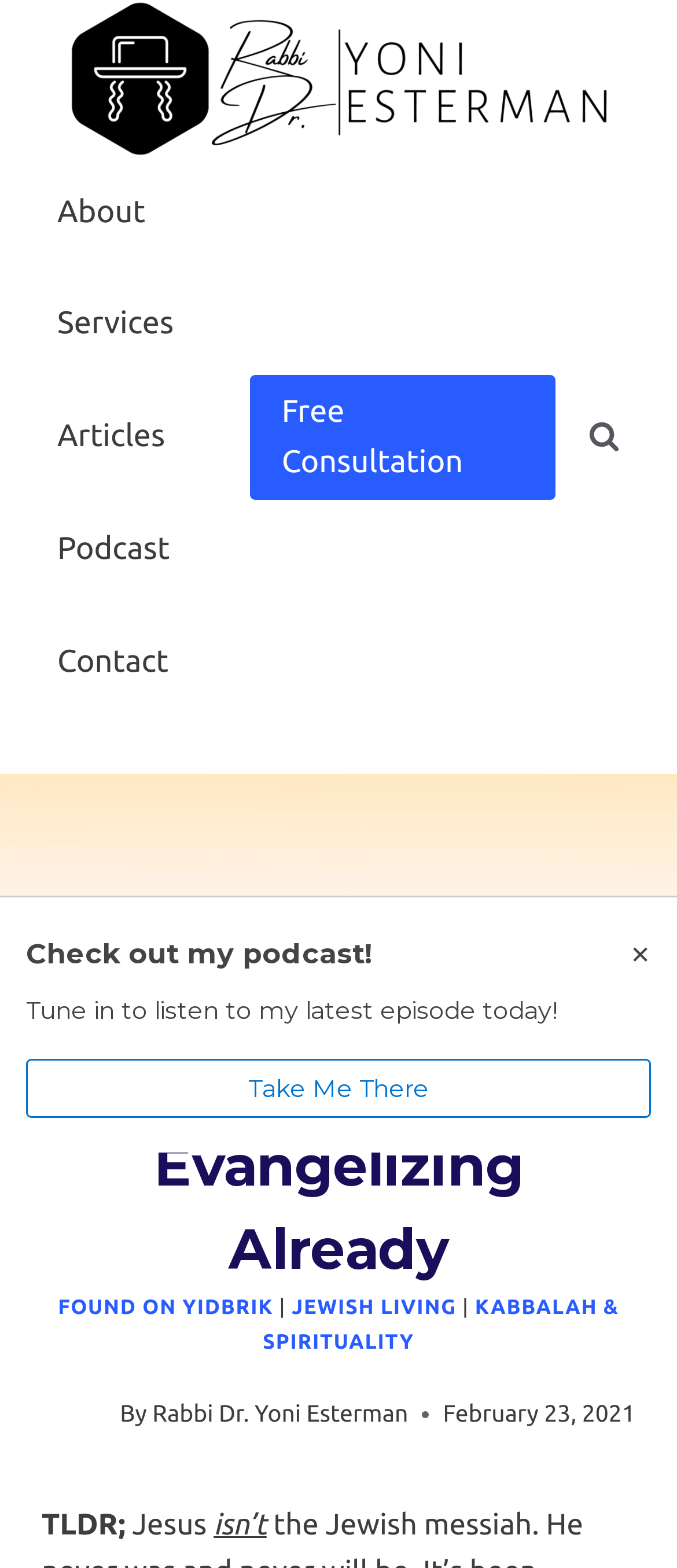Find the bounding box coordinates for the HTML element described as: "WordPress". The coordinates should consist of four float values between 0 and 1, i.e., [left, top, right, bottom].

None